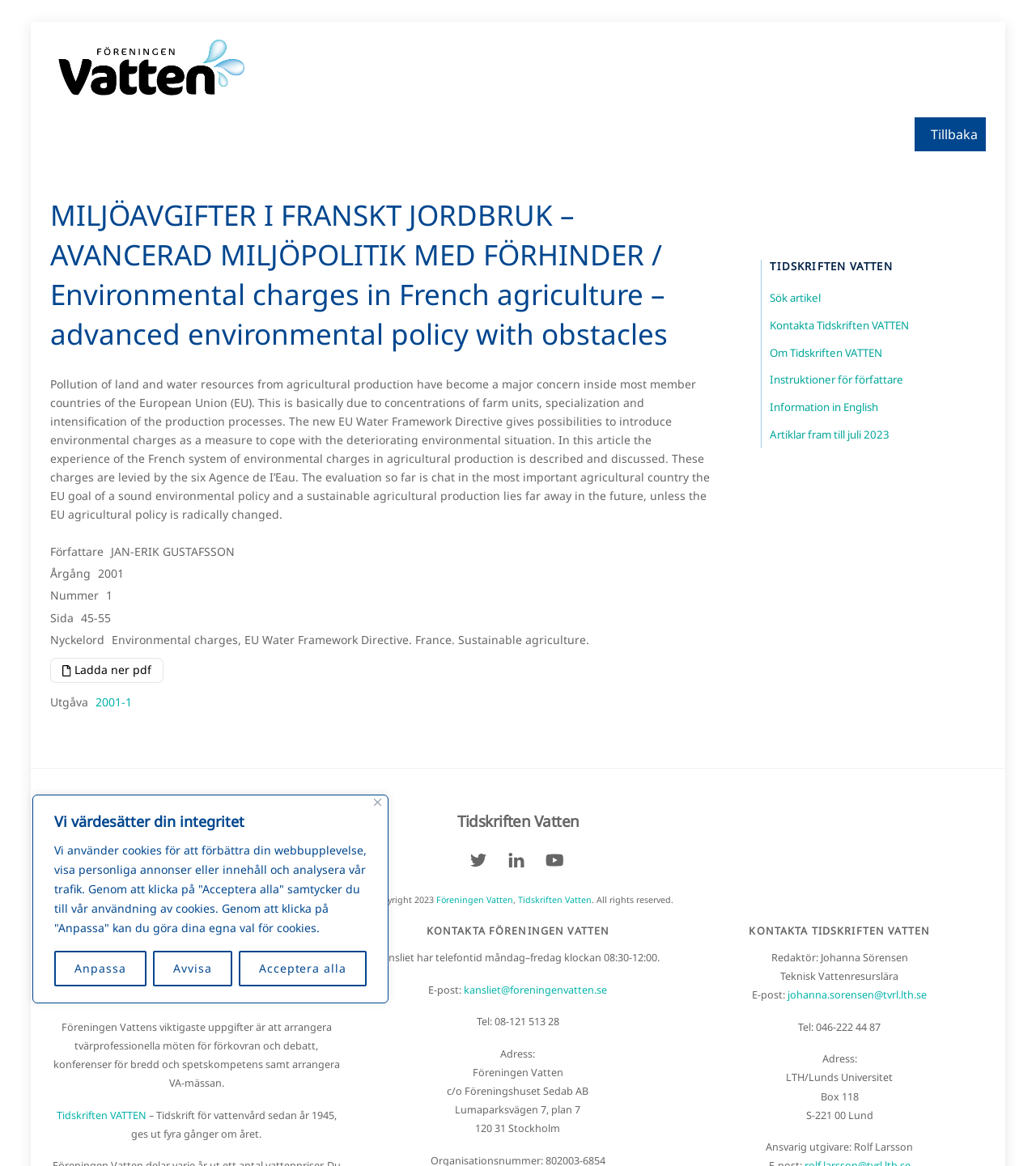Extract the bounding box coordinates for the described element: "2001-1". The coordinates should be represented as four float numbers between 0 and 1: [left, top, right, bottom].

[0.093, 0.595, 0.128, 0.608]